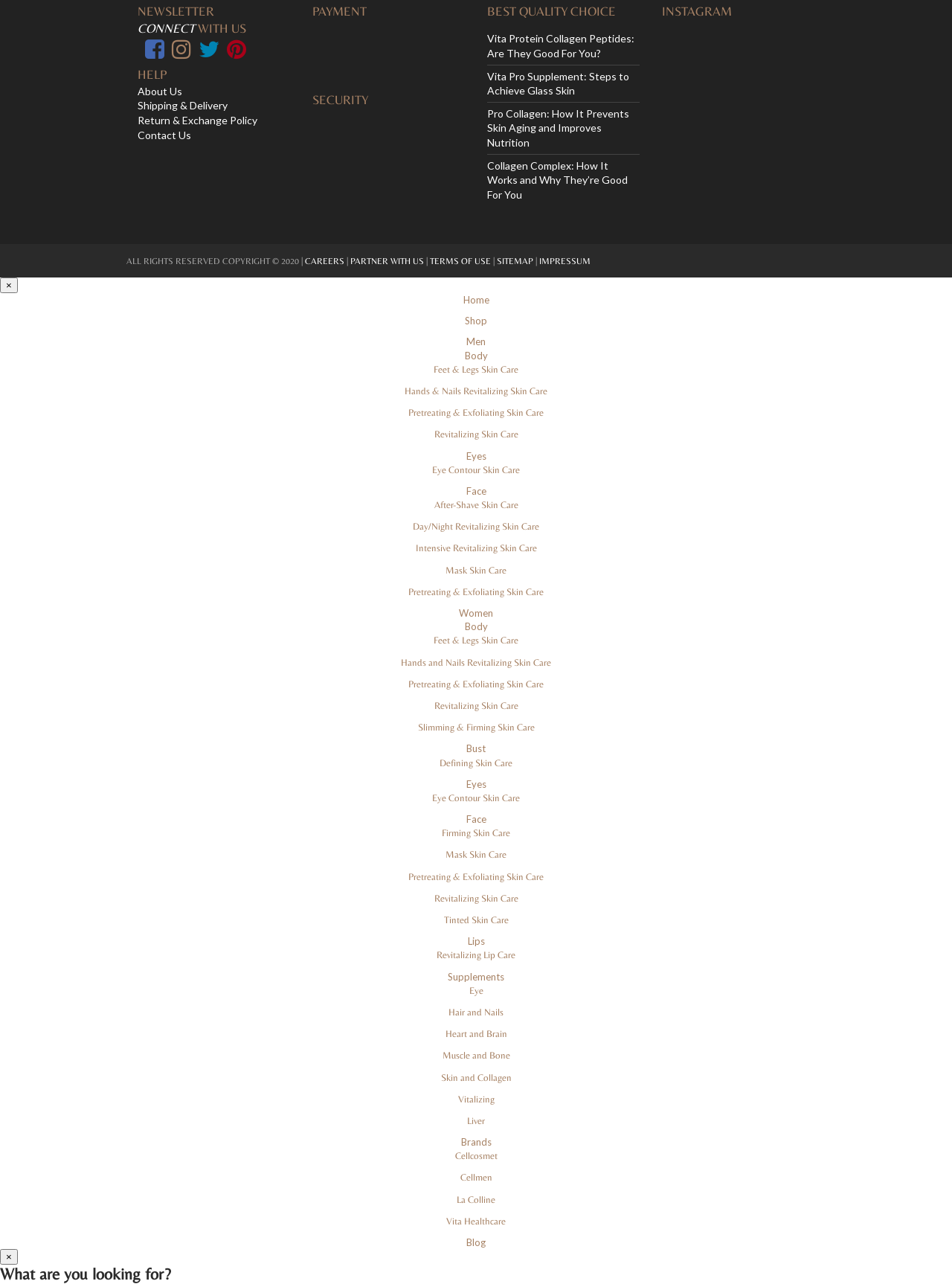What is the purpose of the 'INSTAGRAM' section?
Give a one-word or short-phrase answer derived from the screenshot.

To connect with the website's Instagram account